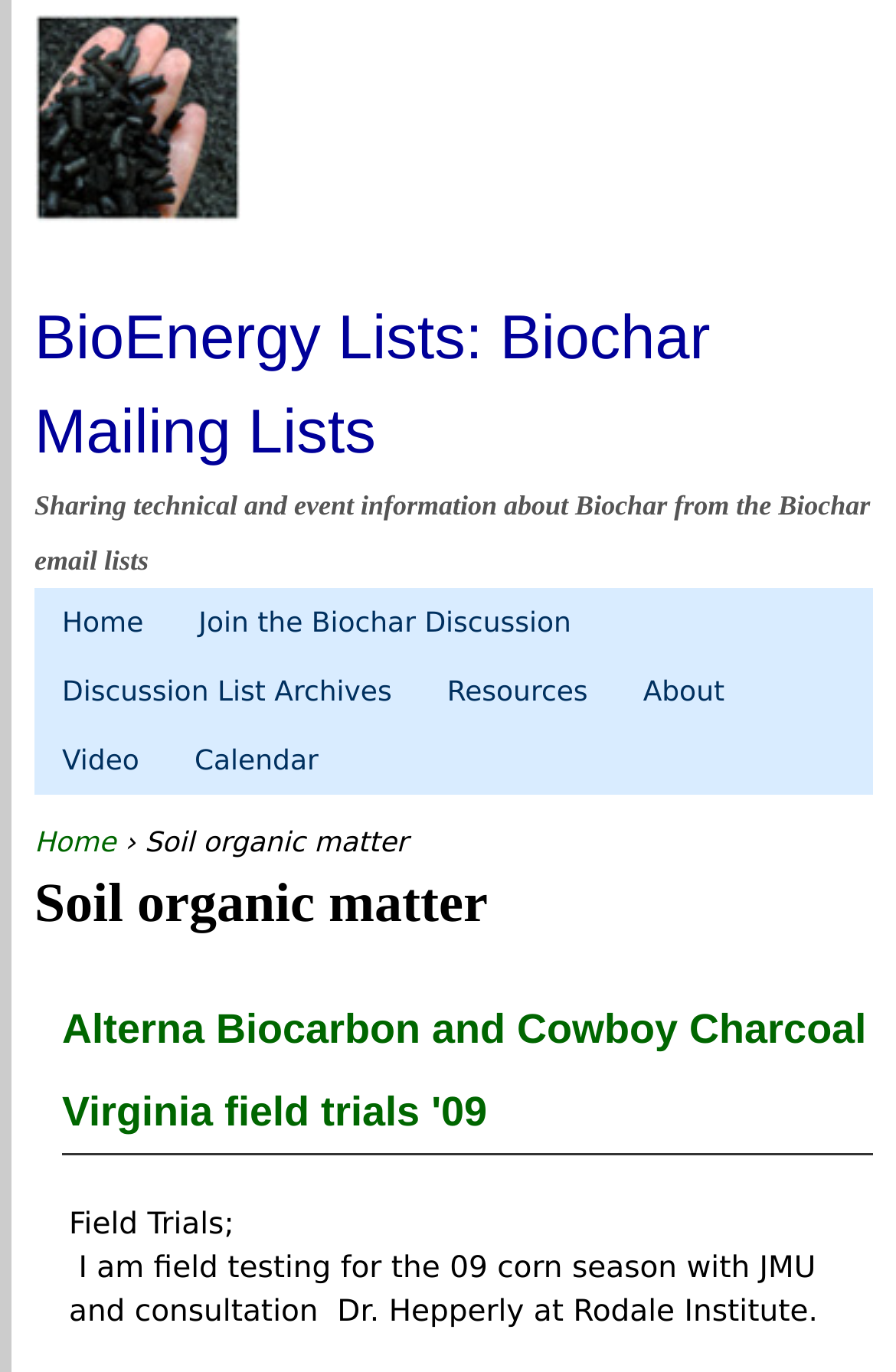Please provide a one-word or short phrase answer to the question:
What is the title of the first article?

Alterna Biocarbon and Cowboy Charcoal Virginia field trials '09